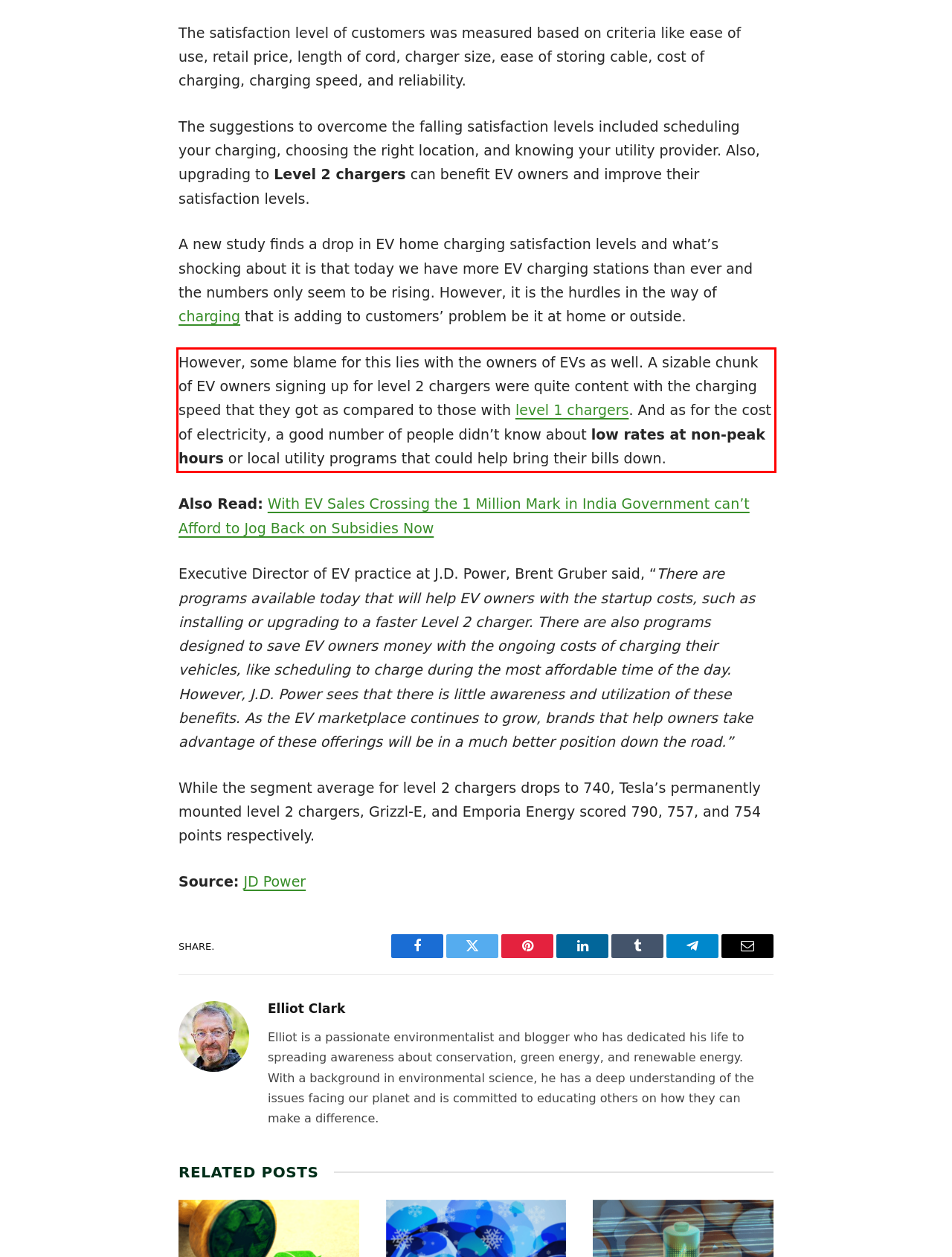Analyze the screenshot of a webpage where a red rectangle is bounding a UI element. Extract and generate the text content within this red bounding box.

However, some blame for this lies with the owners of EVs as well. A sizable chunk of EV owners signing up for level 2 chargers were quite content with the charging speed that they got as compared to those with level 1 chargers. And as for the cost of electricity, a good number of people didn’t know about low rates at non-peak hours or local utility programs that could help bring their bills down.